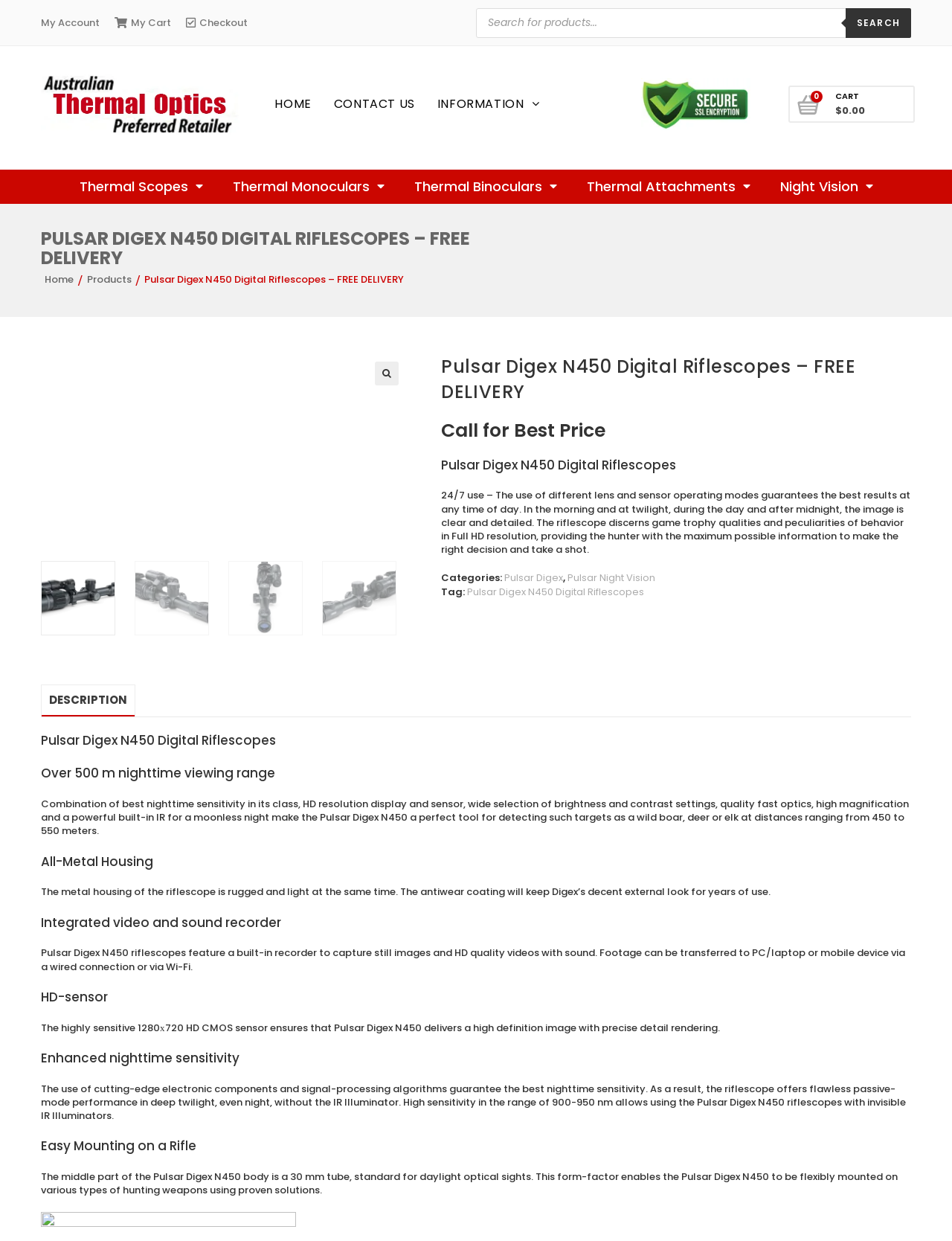Describe the webpage meticulously, covering all significant aspects.

This webpage is about the Pulsar Digex N450 Digital Riflescopes, a product offered by Thermal Vision Australia with free delivery. At the top of the page, there are several links to navigate to different sections of the website, including "My Account", "My Cart", "Checkout", and a search bar. Below the navigation links, there are several categories listed, including "Thermal Optics", "HOME", "CONTACT US", and "INFORMATION". 

On the left side of the page, there is a menu with links to different types of thermal scopes, including "Thermal Scopes", "Thermal Monoculars", "Thermal Binoculars", and "Thermal Attachments". 

The main content of the page is about the Pulsar Digex N450 Digital Riflescopes, which includes a product description, features, and specifications. The product description explains that the riflescope can be used 24/7, providing clear and detailed images at any time of day, and it can discern game trophy qualities and peculiarities of behavior in Full HD resolution. 

There are several images of the product on the page, including a main image of the riflescope and several smaller images of different features. The page also includes a list of categories and tags related to the product, as well as a tab list with links to different sections, including "DESCRIPTION", "SPECIFICATIONS", and "REVIEWS". 

The "DESCRIPTION" section provides more detailed information about the product's features, including its nighttime viewing range, all-metal housing, integrated video and sound recorder, HD-sensor, enhanced nighttime sensitivity, and easy mounting on a rifle. Each feature is described in detail, with headings and paragraphs of text.